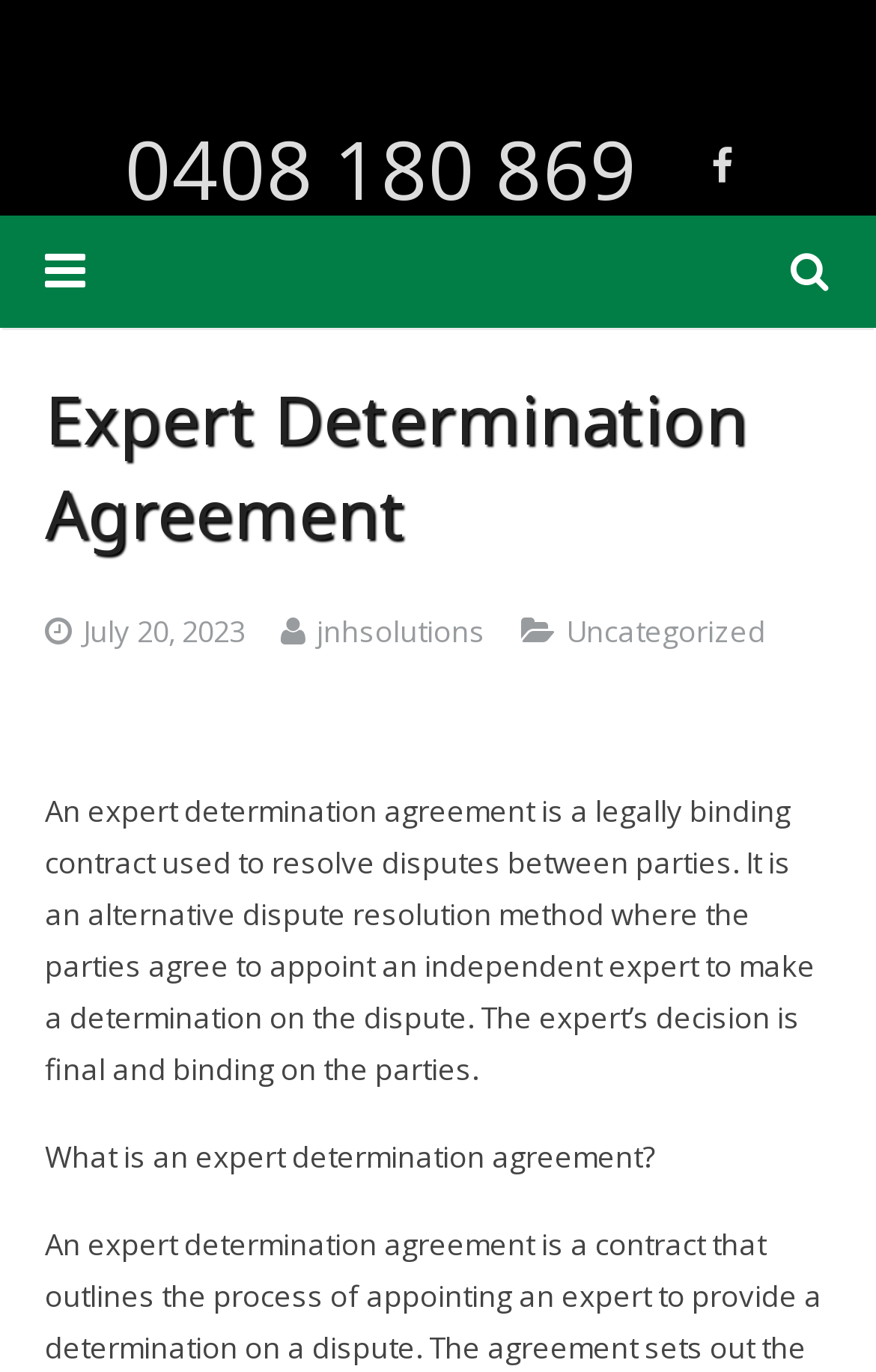What is the role of the independent expert in an expert determination agreement?
Please look at the screenshot and answer using one word or phrase.

Make a determination on the dispute